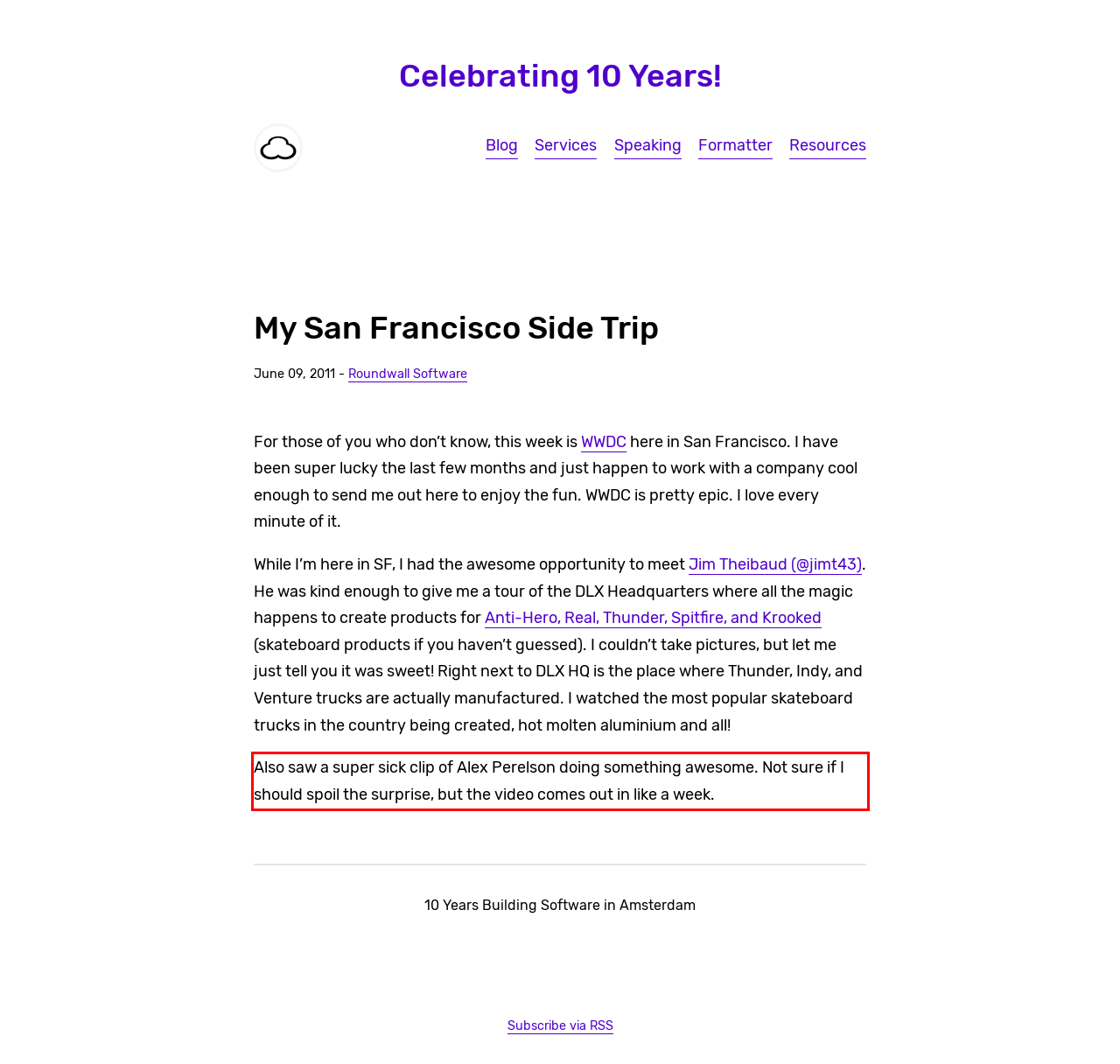Analyze the screenshot of the webpage that features a red bounding box and recognize the text content enclosed within this red bounding box.

Also saw a super sick clip of Alex Perelson doing something awesome. Not sure if I should spoil the surprise, but the video comes out in like a week.